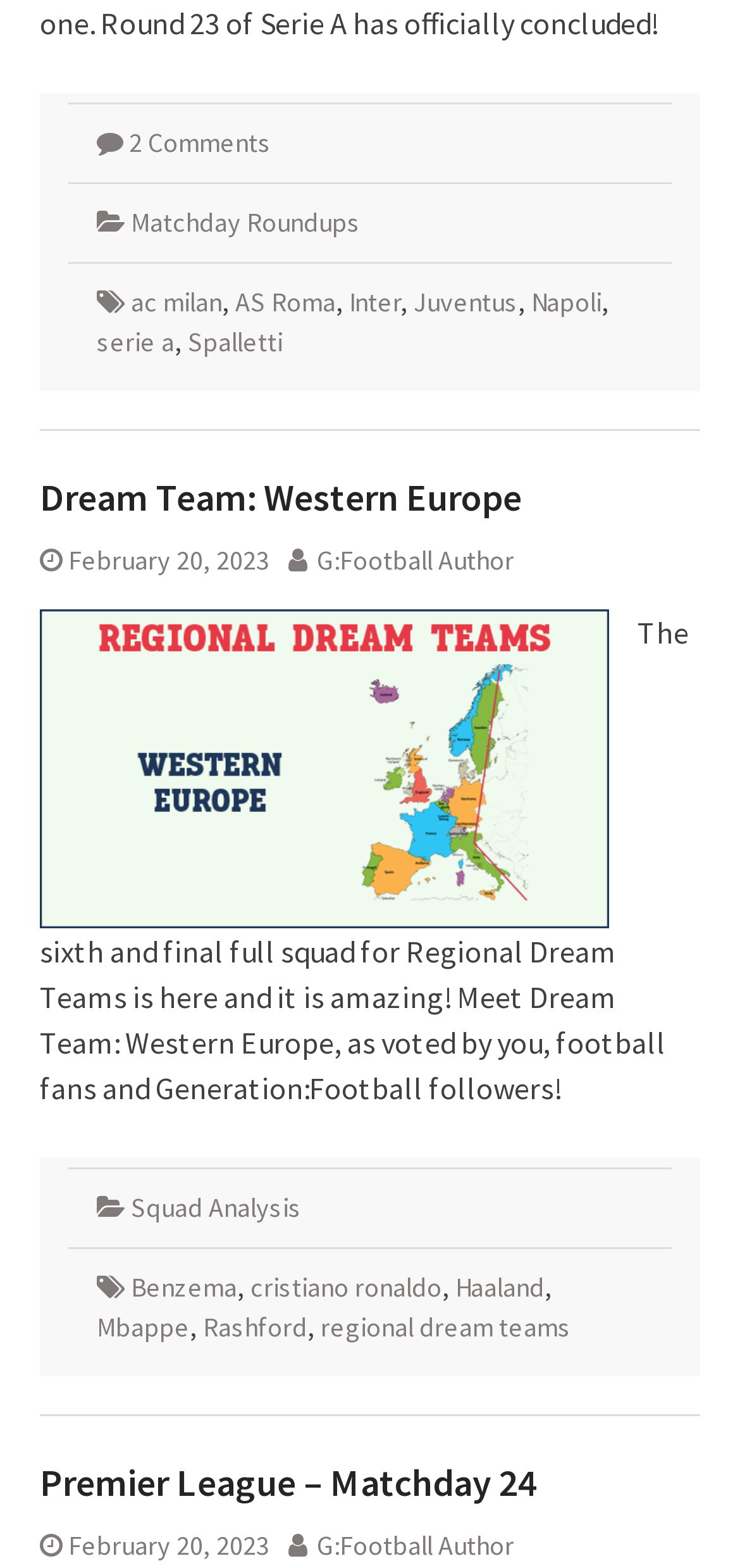Please determine the bounding box coordinates for the element with the description: "Matchday Roundups".

[0.177, 0.13, 0.487, 0.152]